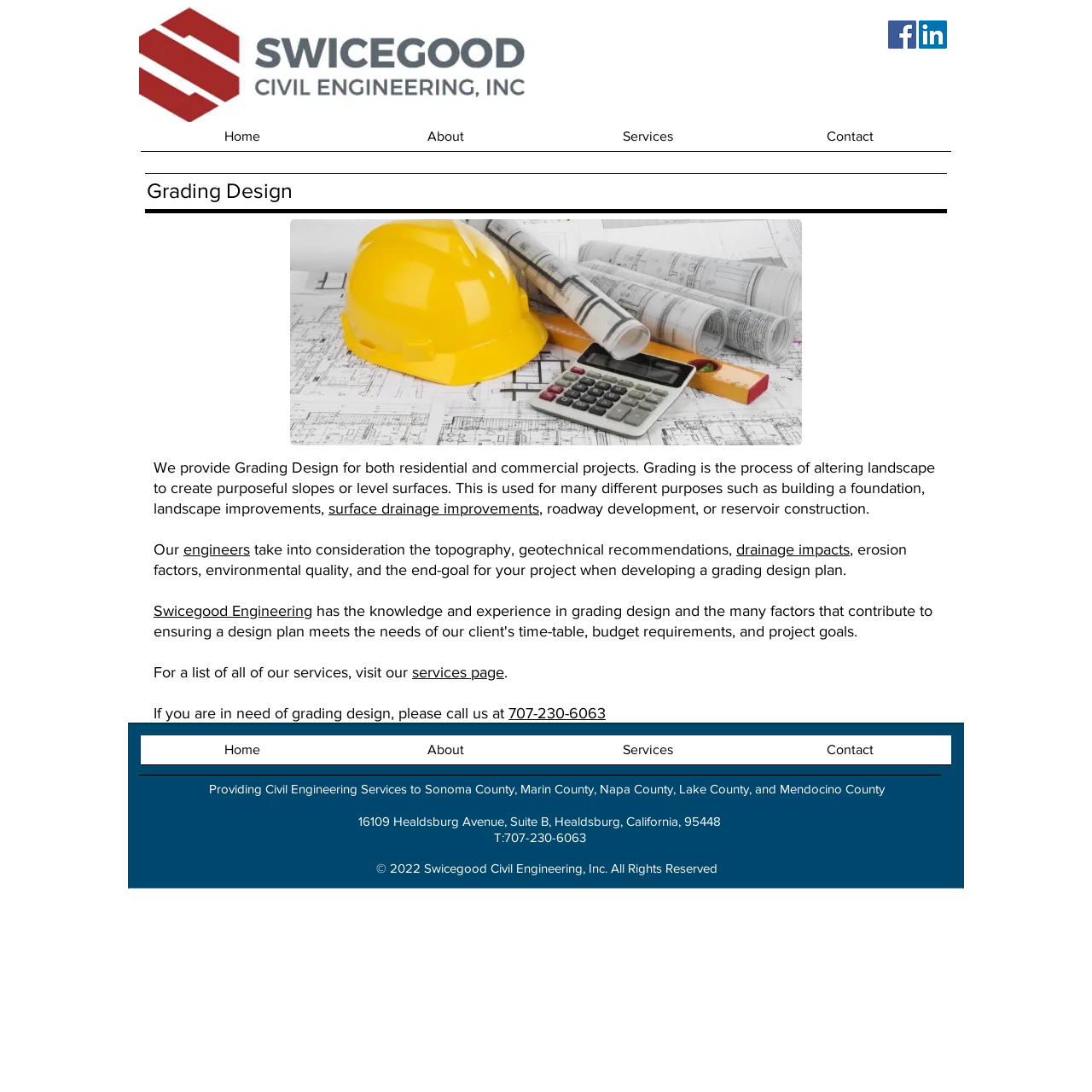Using the image as a reference, answer the following question in as much detail as possible:
What is the phone number to contact the company?

The phone number to contact the company can be found in the footer section of the webpage, as well as in the main content section, where it is mentioned as a way to get in touch with the company for grading design needs.